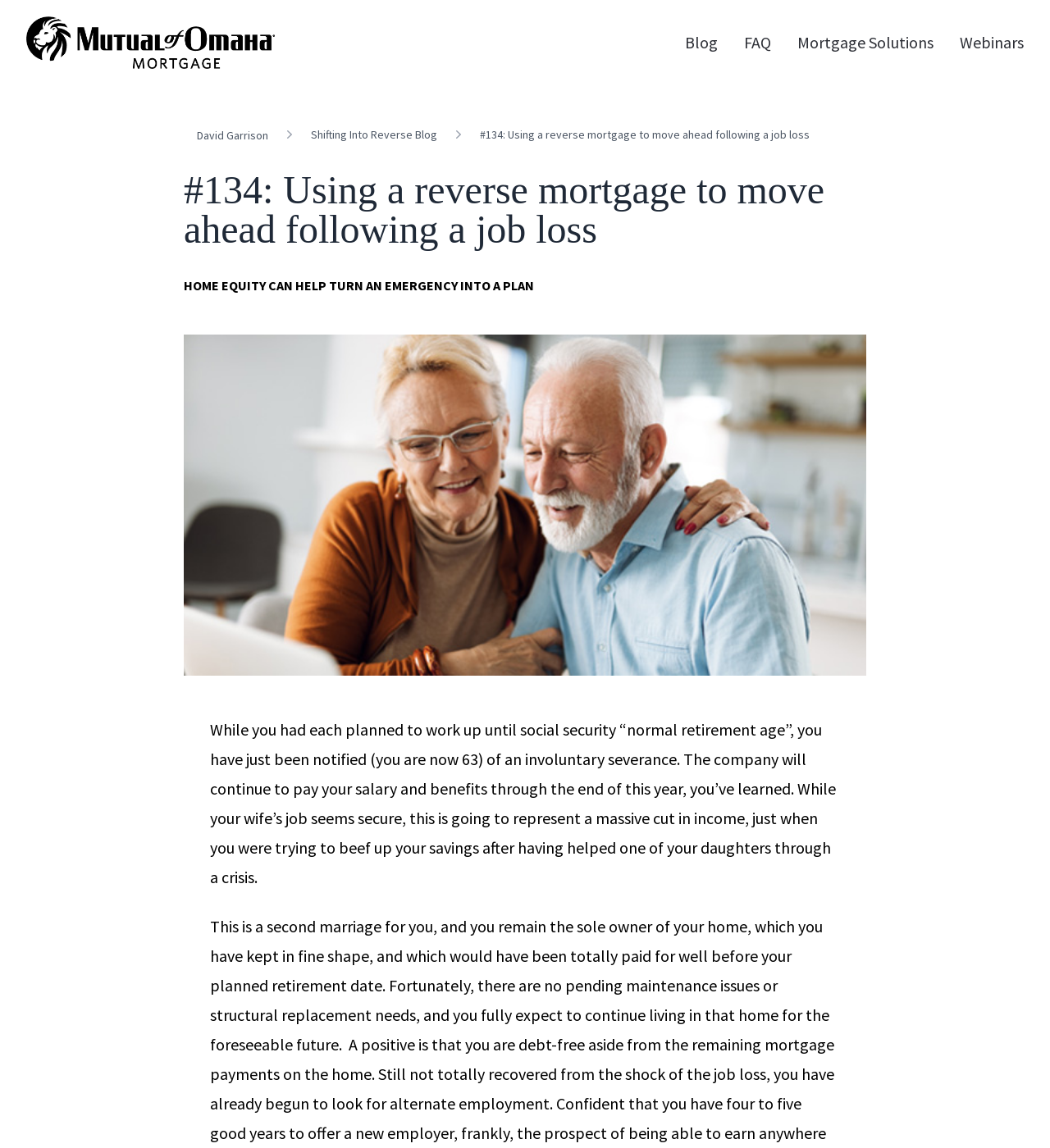What is the relationship of the person who has been notified of an involuntary severance to the person who seems to have a secure job?
Use the information from the image to give a detailed answer to the question.

The answer can be inferred from the paragraph of text on the webpage, which states 'While your wife’s job seems secure, this is going to represent a massive cut in income'.